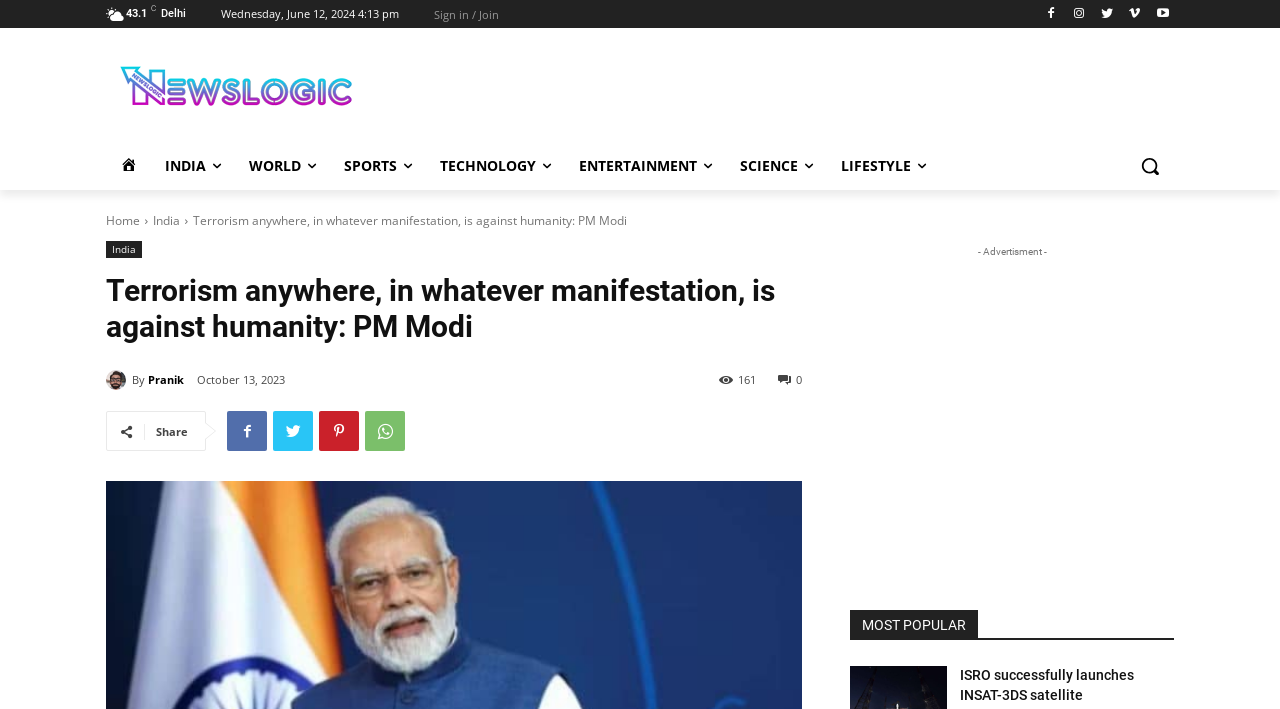Please identify the bounding box coordinates of the element's region that I should click in order to complete the following instruction: "Search for something". The bounding box coordinates consist of four float numbers between 0 and 1, i.e., [left, top, right, bottom].

[0.88, 0.2, 0.917, 0.268]